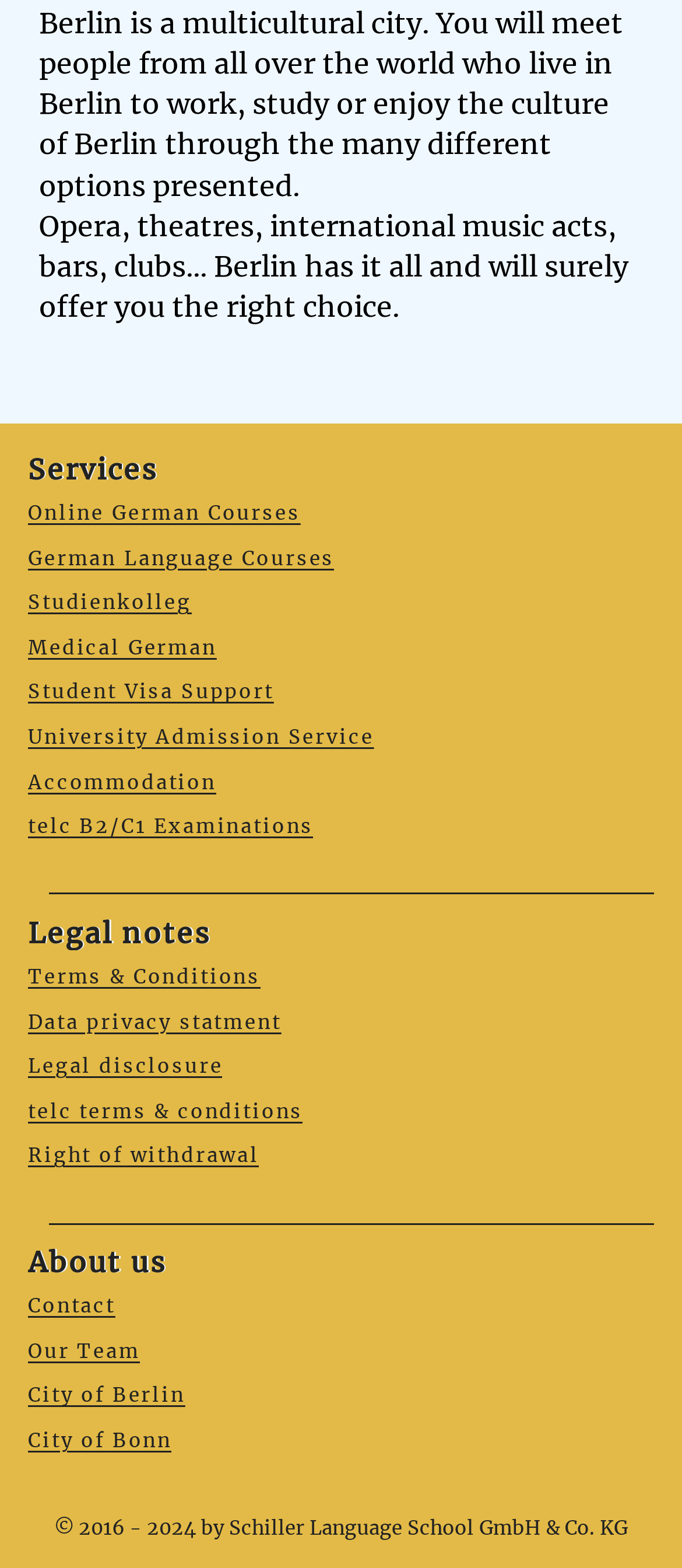Please specify the bounding box coordinates in the format (top-left x, top-left y, bottom-right x, bottom-right y), with all values as floating point numbers between 0 and 1. Identify the bounding box of the UI element described by: Student Visa Support

[0.041, 0.433, 0.402, 0.462]